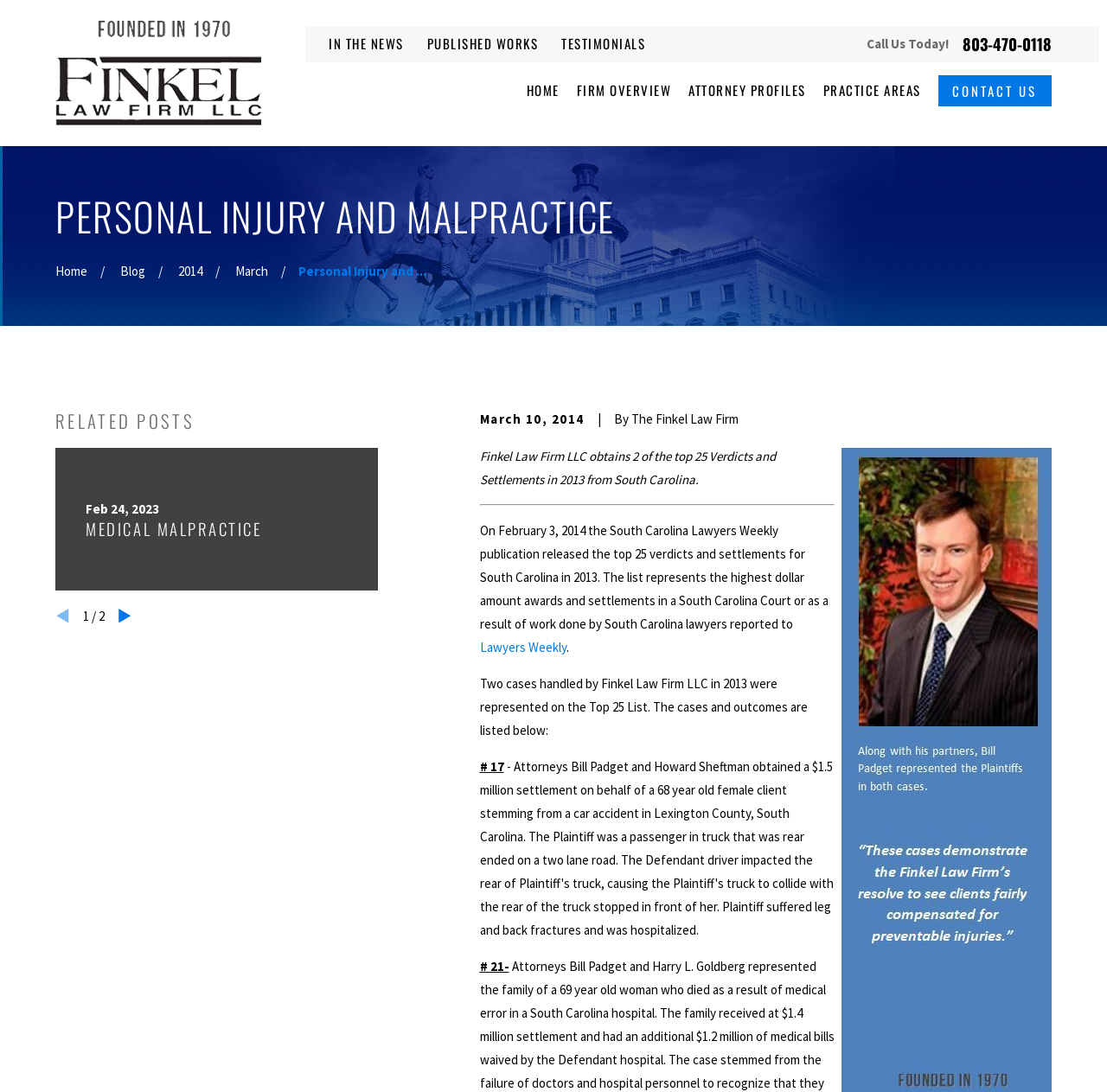Please answer the following question using a single word or phrase: 
How many cases handled by Finkel Law Firm LLC were represented on the Top 25 List?

Two